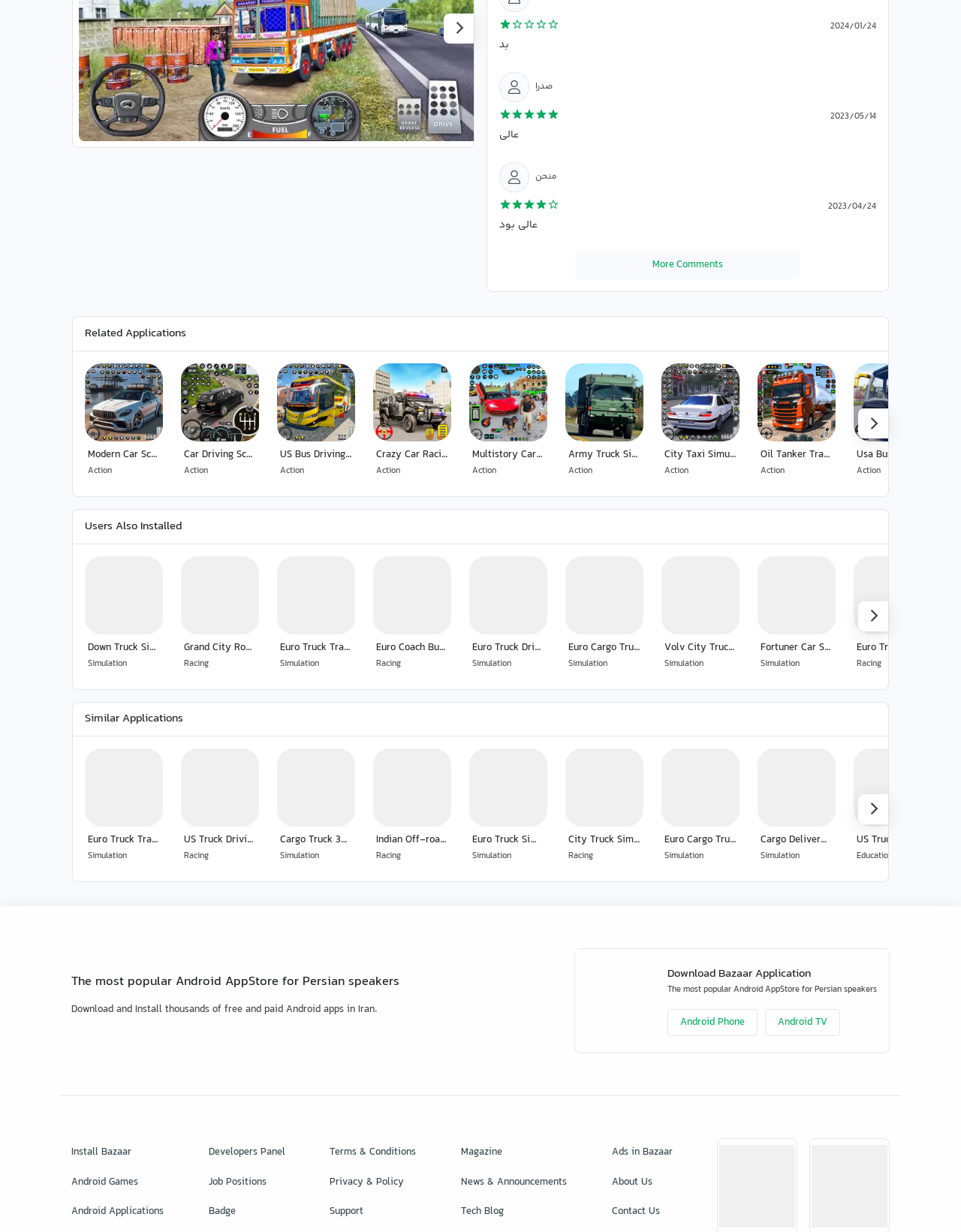Given the element description: "News & Announcements", predict the bounding box coordinates of the UI element it refers to, using four float numbers between 0 and 1, i.e., [left, top, right, bottom].

[0.48, 0.948, 0.59, 0.972]